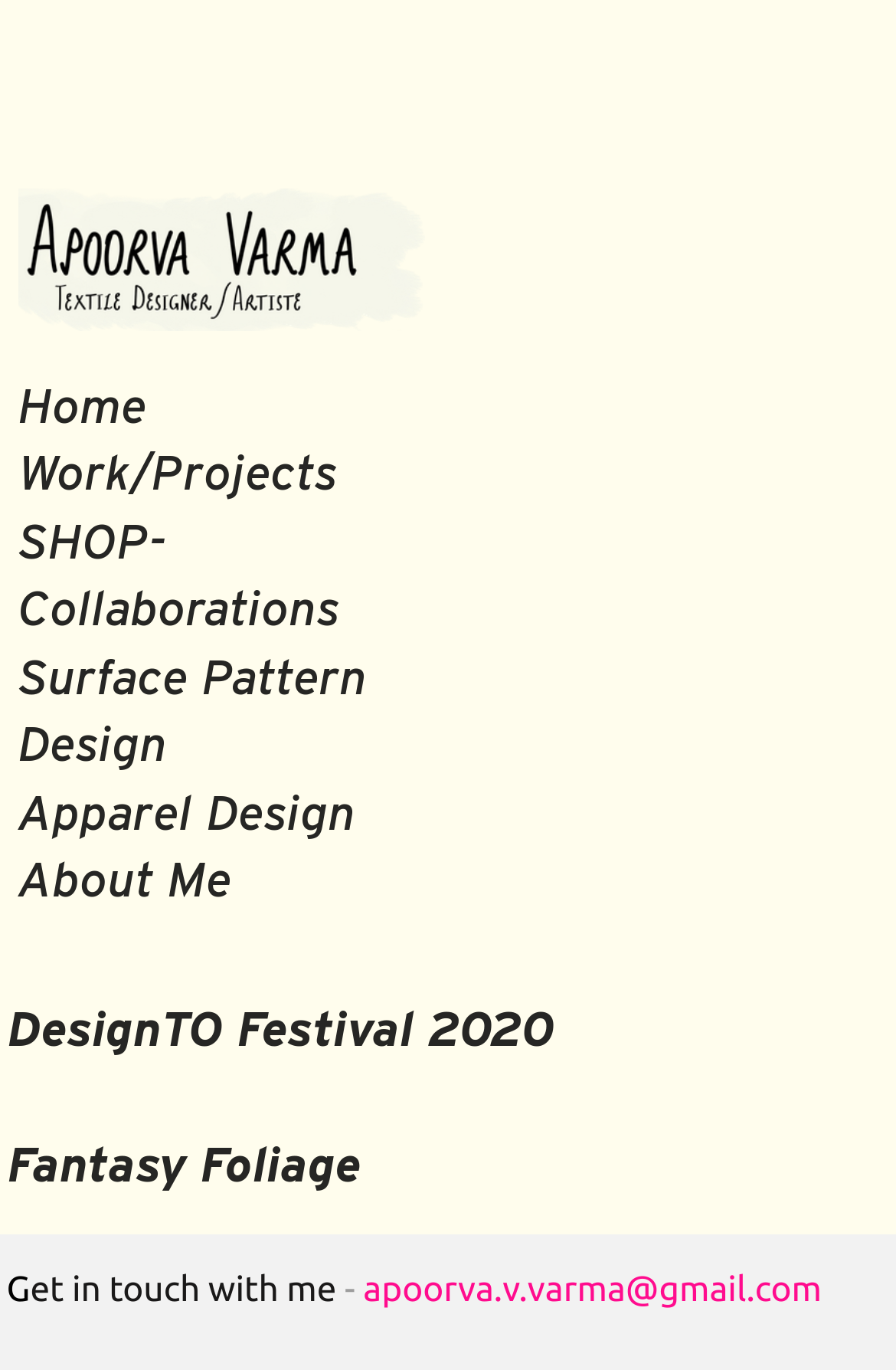Provide an in-depth caption for the webpage.

The webpage is about Apoorva Varma, a textile explorer, and features a navigation menu at the top with five headings: Home, Work/Projects, SHOP-Collaborations, Surface Pattern Design, and Apparel Design. Each heading has a corresponding link below it. 

Below the navigation menu, there is a prominent heading that reads "DesignTO Festival 2020 Fantasy Foliage" which is likely the title of a project or event. 

To the right of the title, there is a static text that says "Window Installation", which provides more context about the project. 

At the bottom of the page, there is a section with a link to a Gmail account, apoorva.v.varma@gmail.com, and a call to action to get in touch with the owner of the webpage. The Gmail address is preceded by a hyphen and the phrase "Get in touch with me". 

There are no images on the page except for a small icon associated with the "Home" link in the navigation menu.